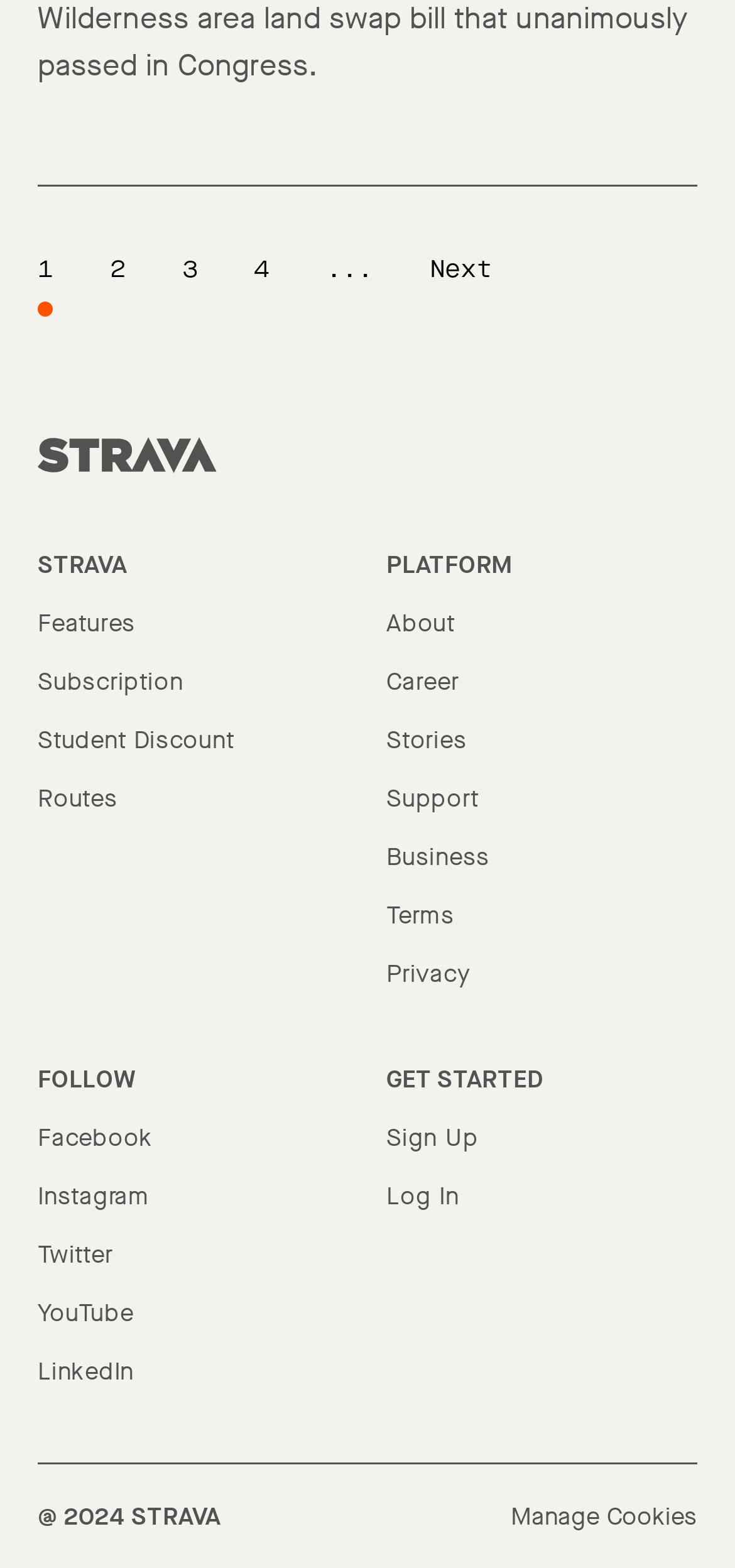Identify the bounding box for the UI element described as: "About". Ensure the coordinates are four float numbers between 0 and 1, formatted as [left, top, right, bottom].

[0.526, 0.387, 0.619, 0.407]